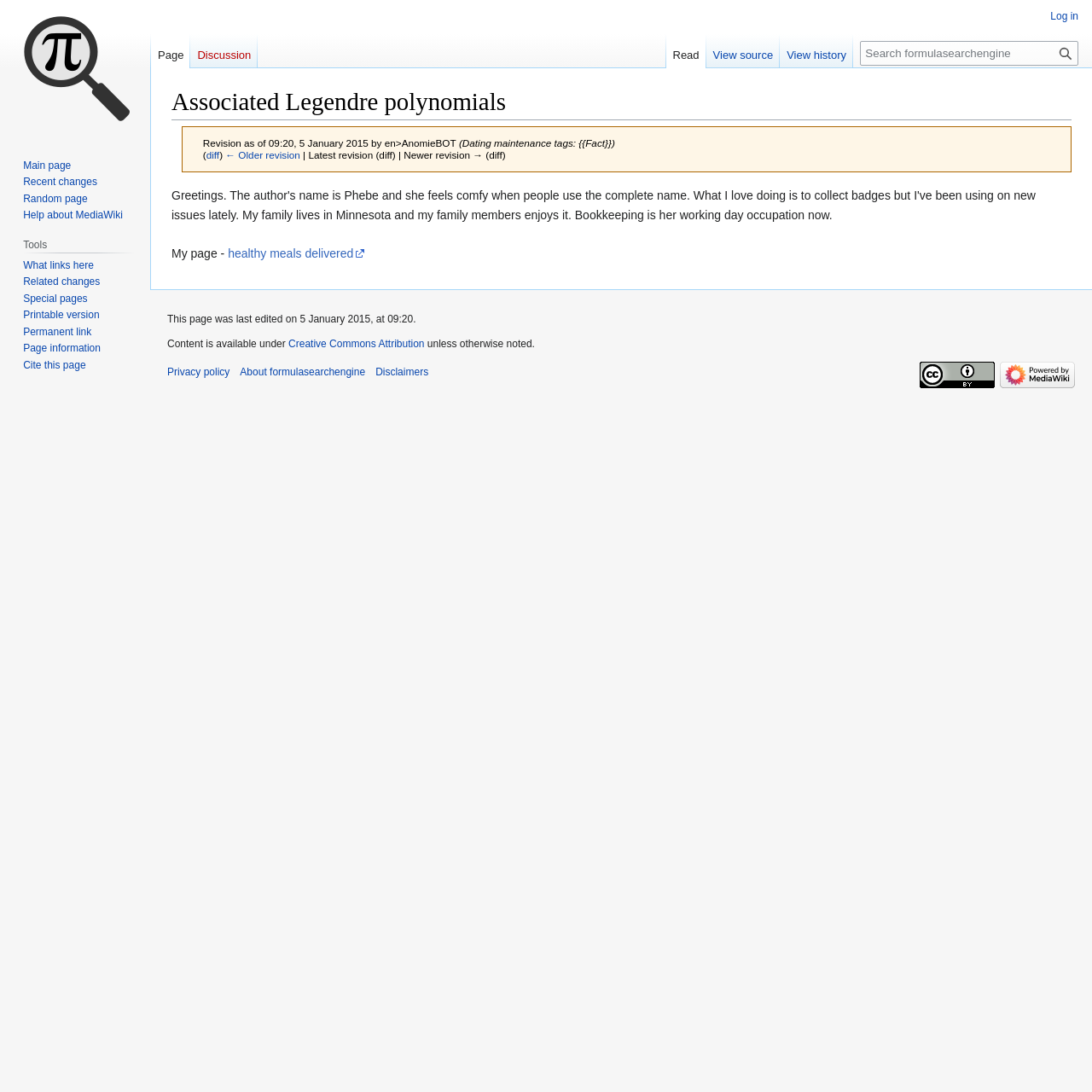What is the shortcut key for logging in?
Please give a well-detailed answer to the question.

I found the answer by looking at the link 'Log in' which has a key shortcut 'Alt+o'.